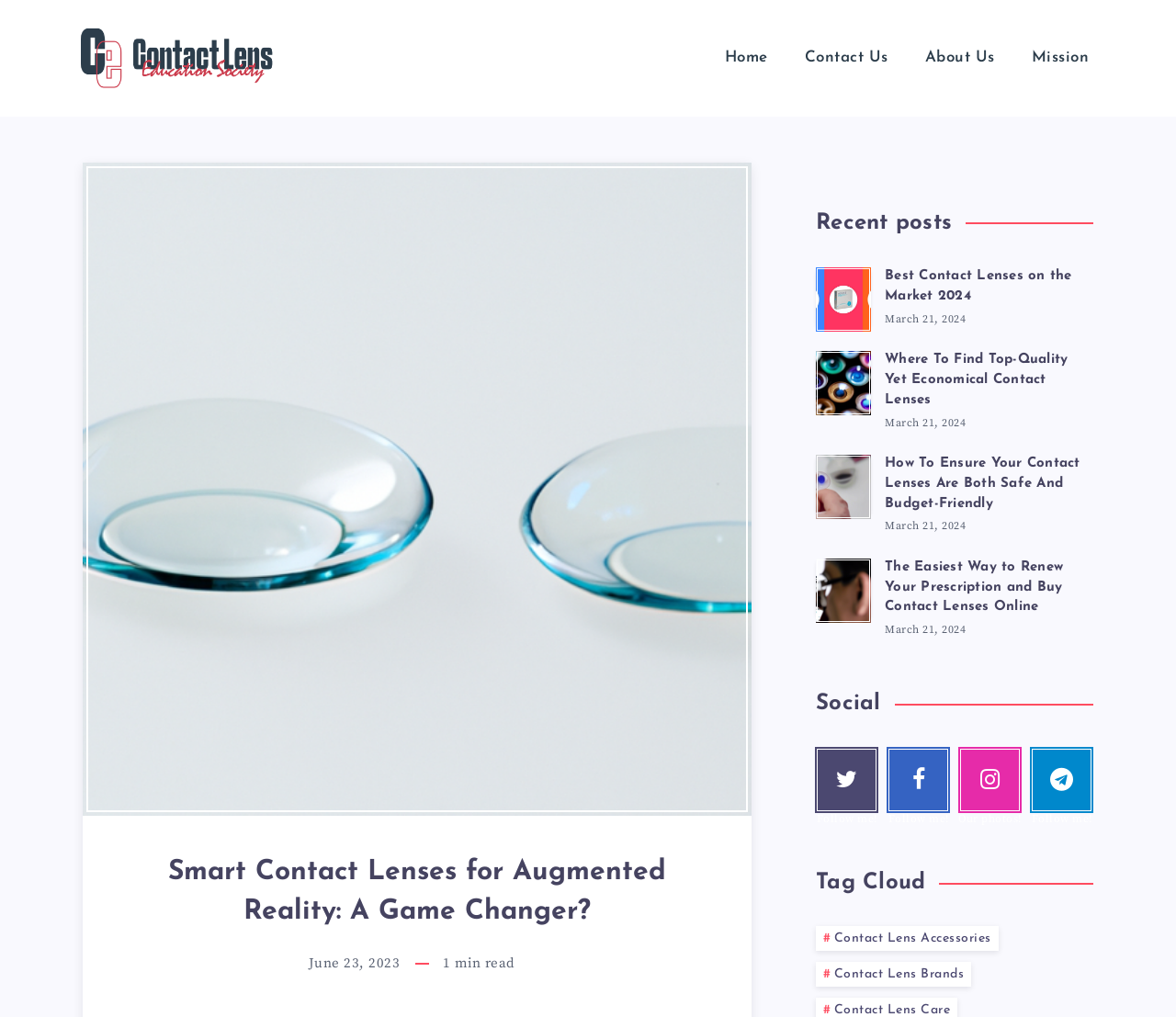Please locate the bounding box coordinates of the element that should be clicked to achieve the given instruction: "Read the article 'Best Contact Lenses on the Market 2024'".

[0.694, 0.262, 0.93, 0.326]